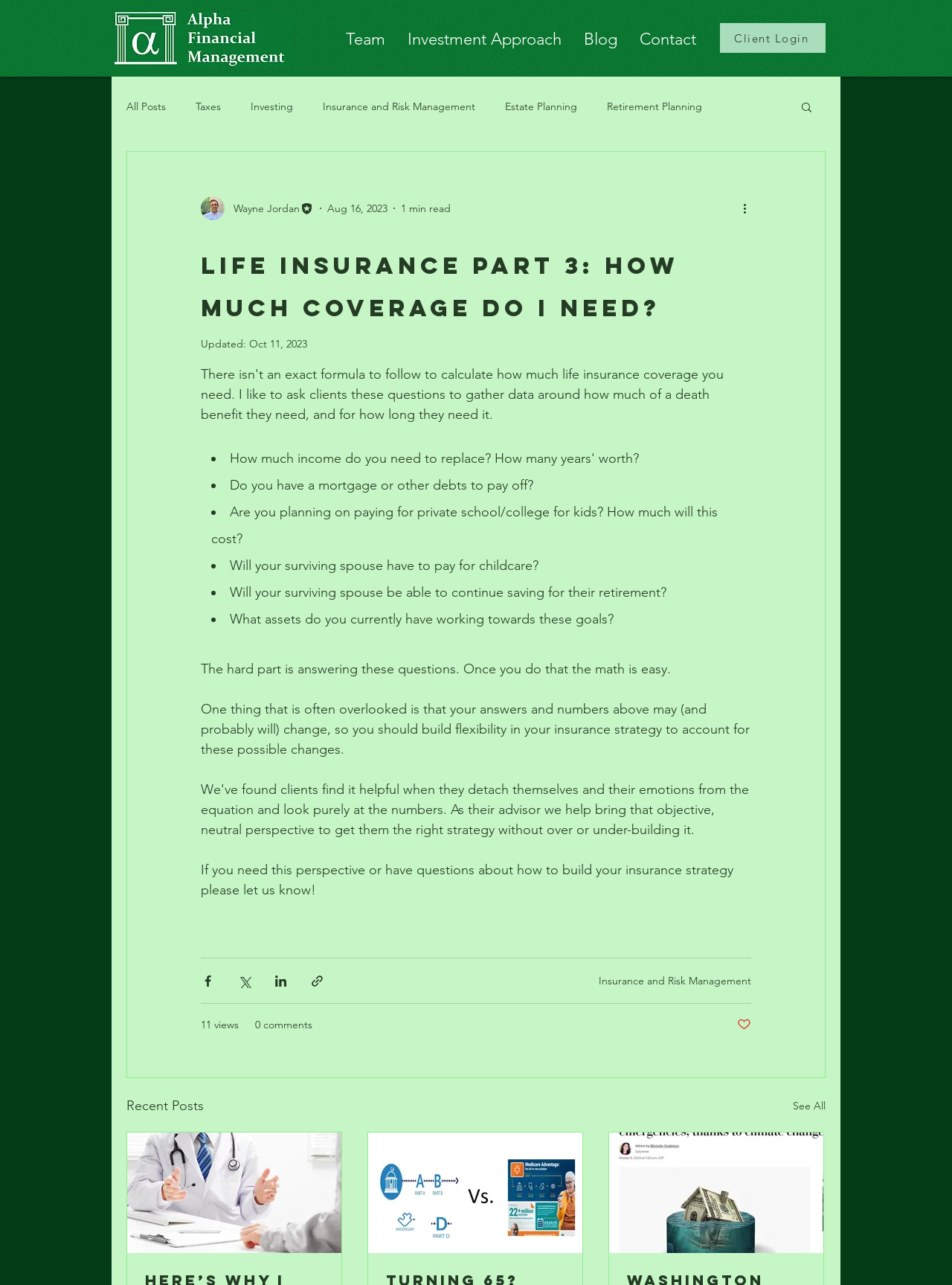Please locate the bounding box coordinates of the element's region that needs to be clicked to follow the instruction: "Read the 'Life Insurance Part 3: How much coverage do I need?' article". The bounding box coordinates should be provided as four float numbers between 0 and 1, i.e., [left, top, right, bottom].

[0.133, 0.118, 0.867, 0.839]